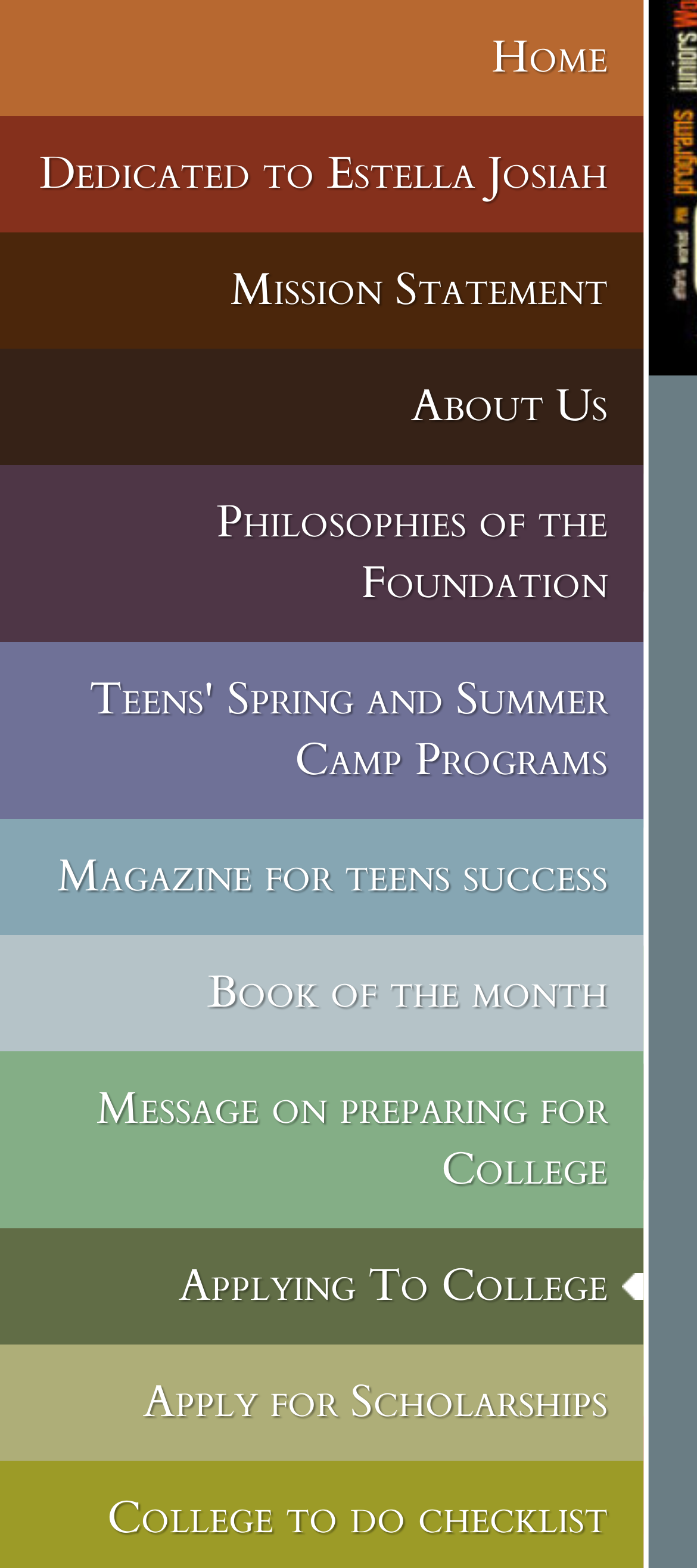Create an elaborate caption for the webpage.

The webpage is about Nibbs and Asociates Realty, Acworth, and appears to be focused on college preparation and resources for teens. At the top of the page, there is a row of 12 links, taking up almost the entire width of the page. These links include "Home", "Dedicated to Estella Josiah", "Mission Statement", "About Us", and others related to college preparation, such as "Applying To College" and "Apply for Scholarships". The links are arranged in a horizontal sequence, with "Home" on the left and "Apply for Scholarships" on the right.